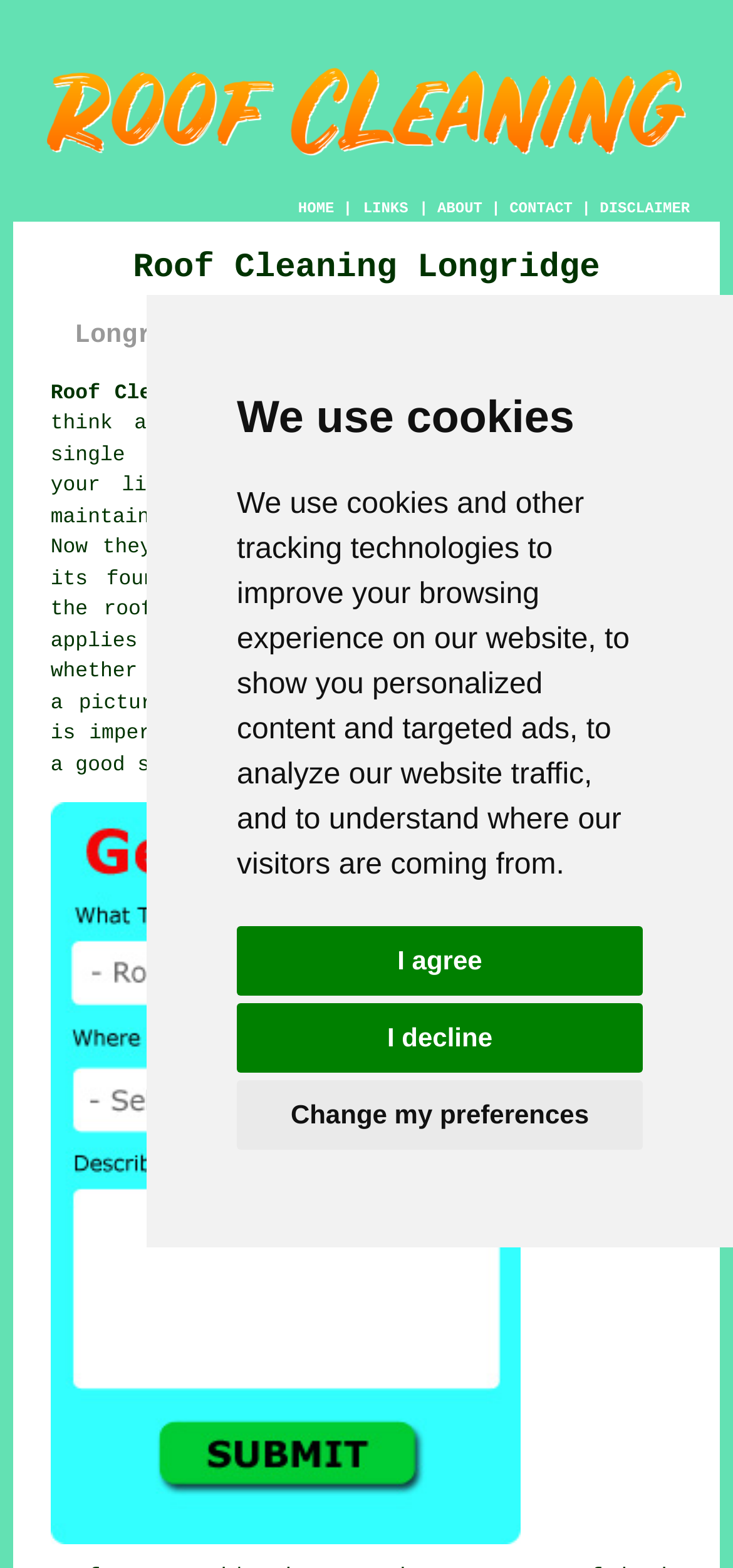Determine and generate the text content of the webpage's headline.

Roof Cleaning Longridge